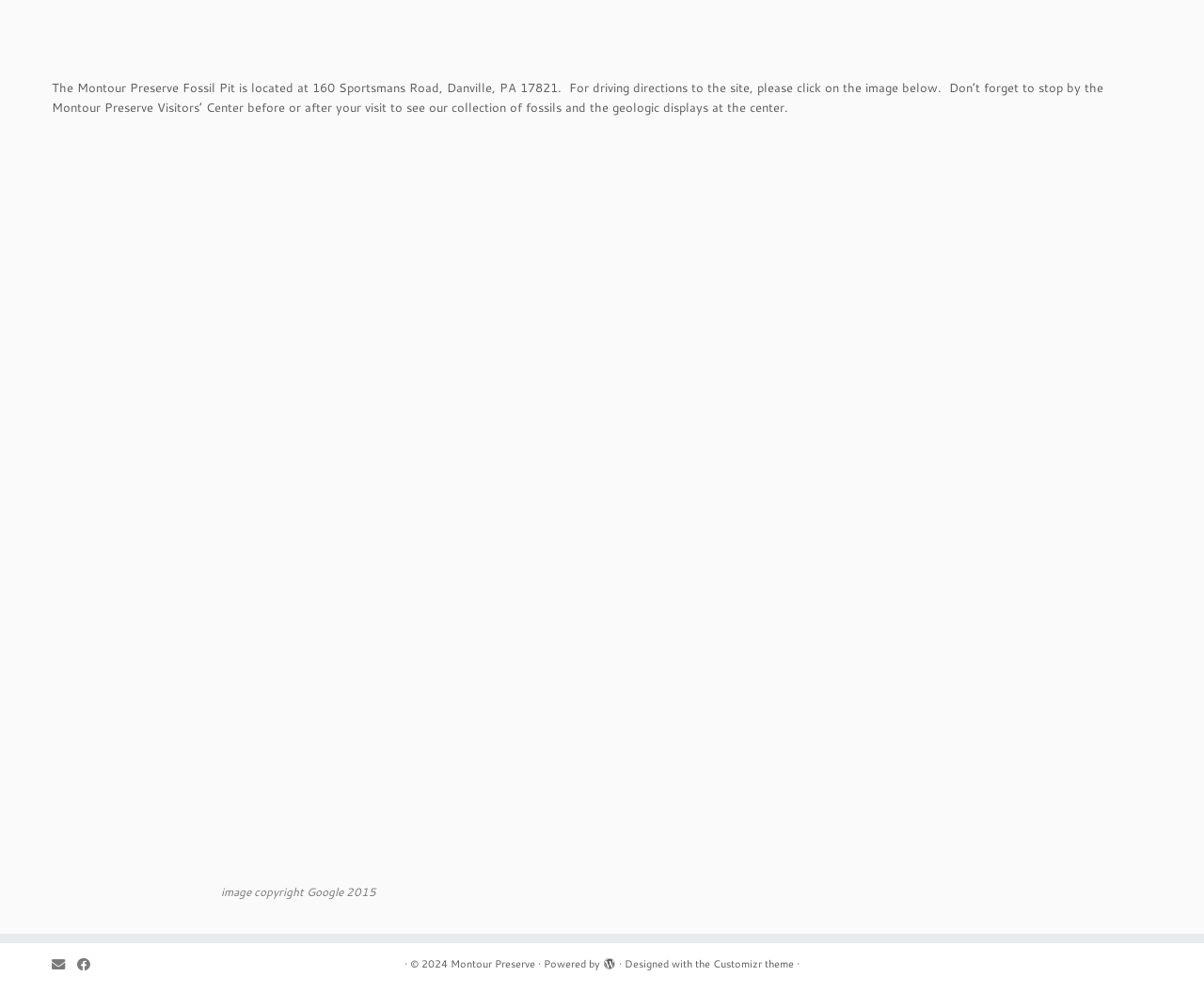Answer this question using a single word or a brief phrase:
How can I contact the Montour Preserve?

E-mail us